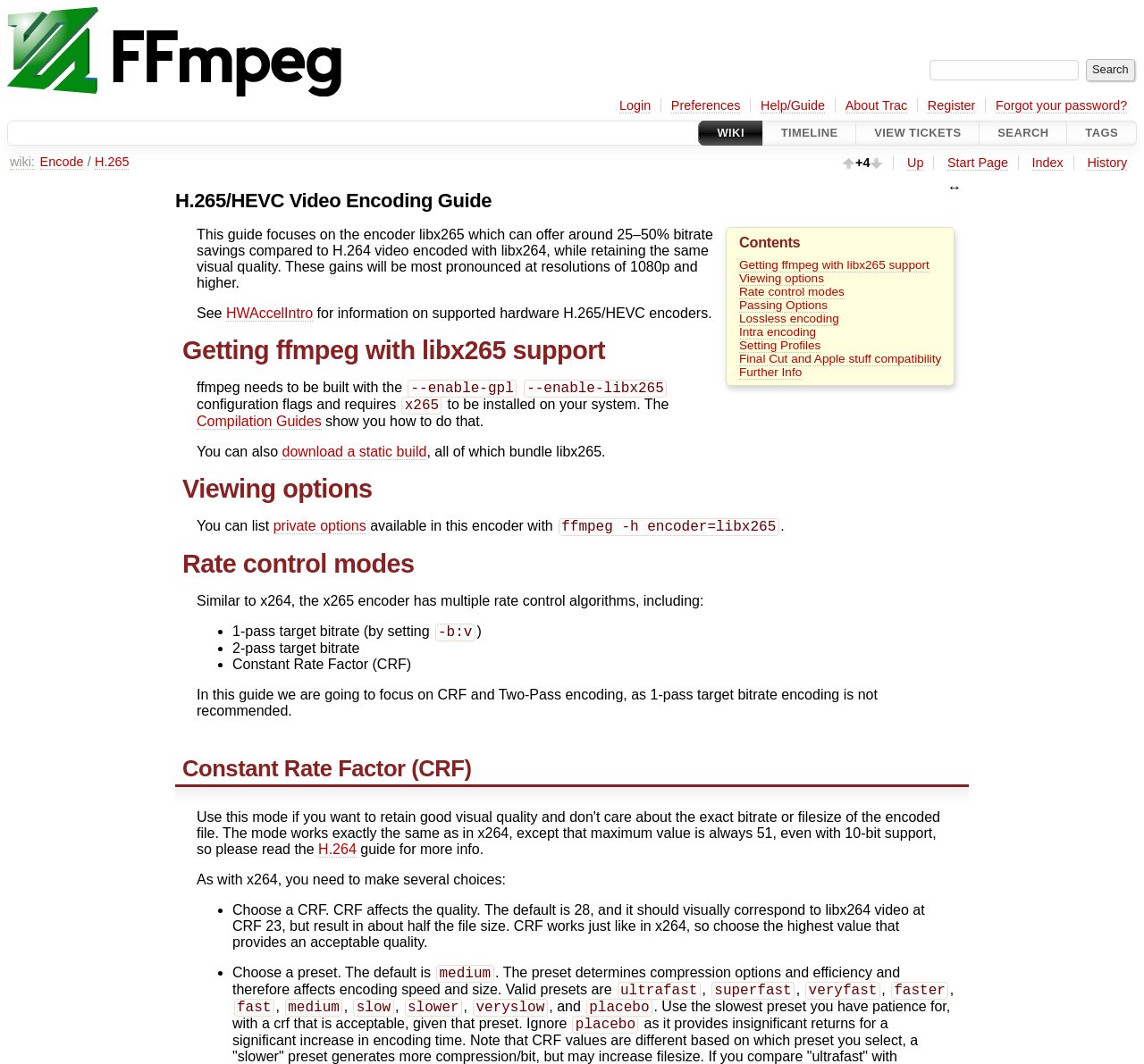Find the bounding box coordinates of the element to click in order to complete the given instruction: "Search for something."

[0.949, 0.055, 0.992, 0.076]